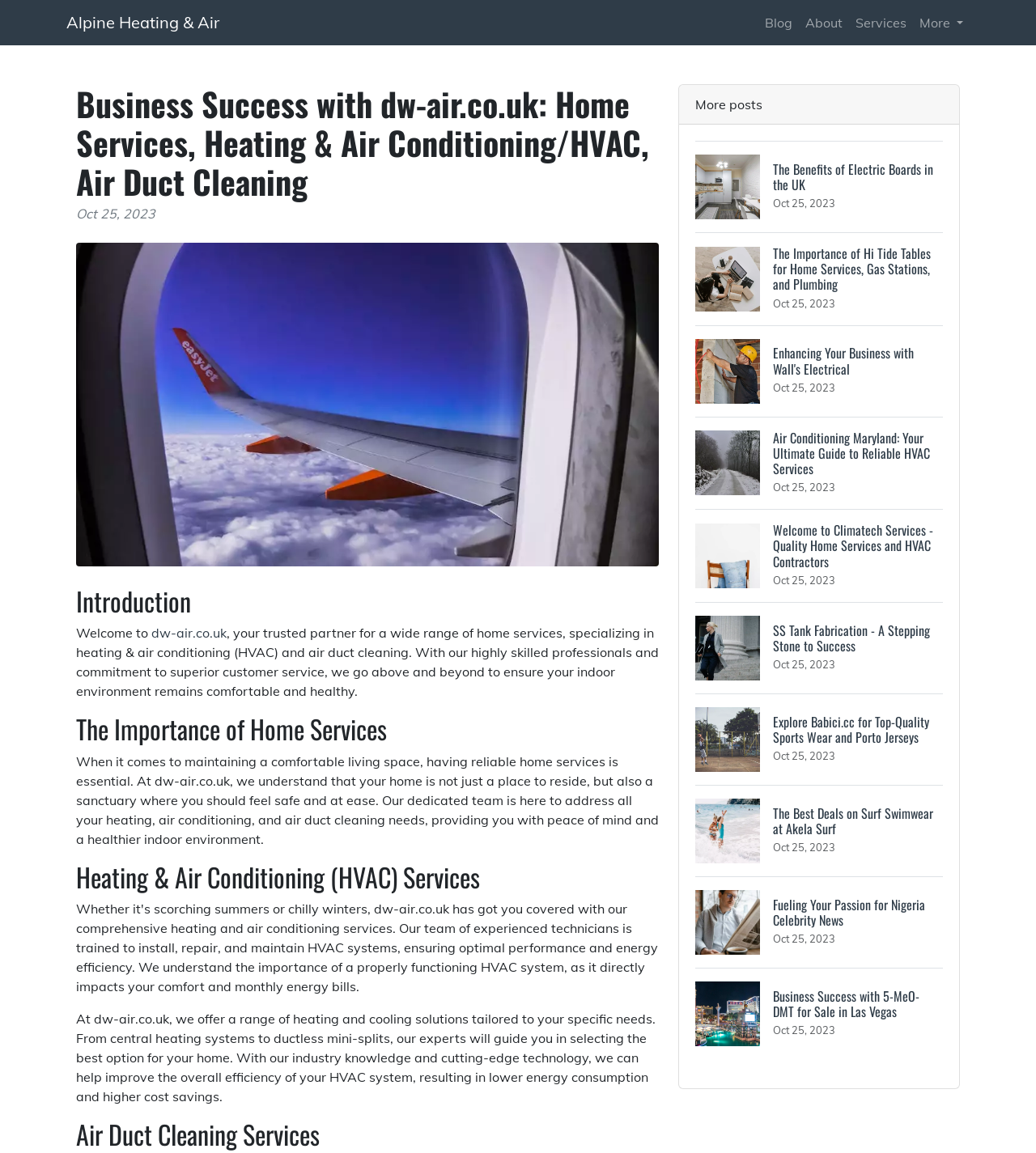Specify the bounding box coordinates of the element's region that should be clicked to achieve the following instruction: "Click on 'Alpine Heating & Air'". The bounding box coordinates consist of four float numbers between 0 and 1, in the format [left, top, right, bottom].

[0.064, 0.006, 0.212, 0.034]